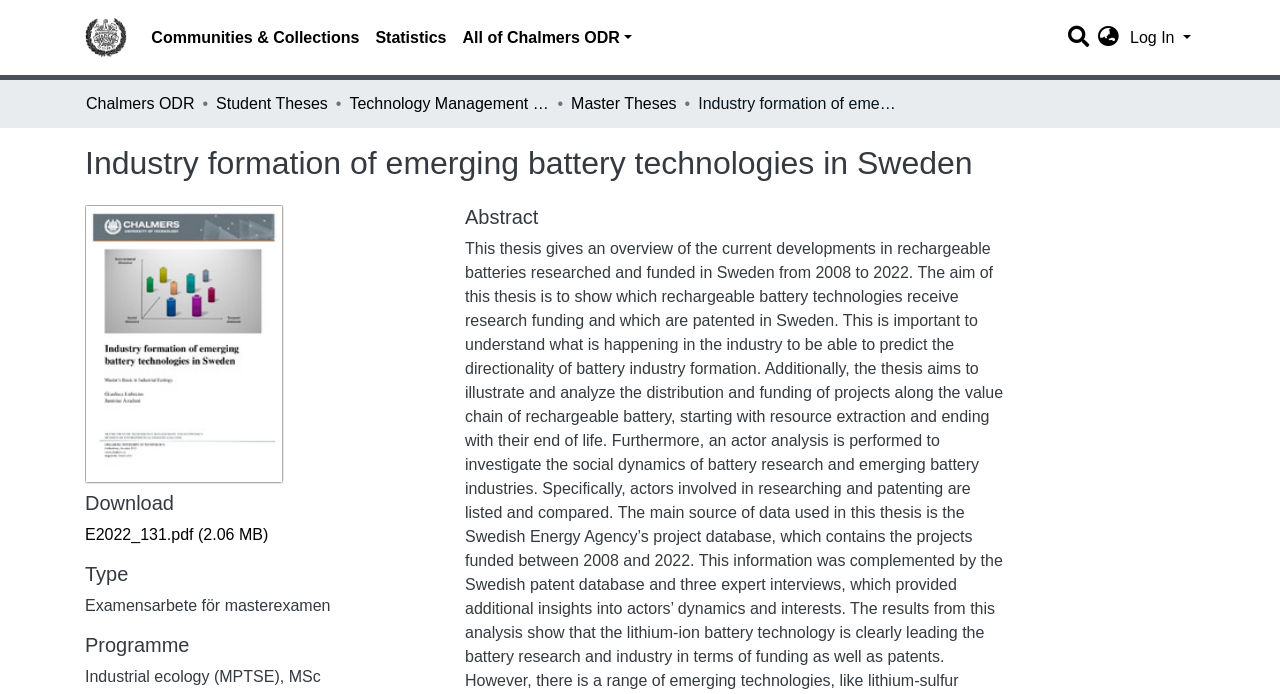Using the given element description, provide the bounding box coordinates (top-left x, top-left y, bottom-right x, bottom-right y) for the corresponding UI element in the screenshot: All of Chalmers ODR

[0.355, 0.026, 0.5, 0.084]